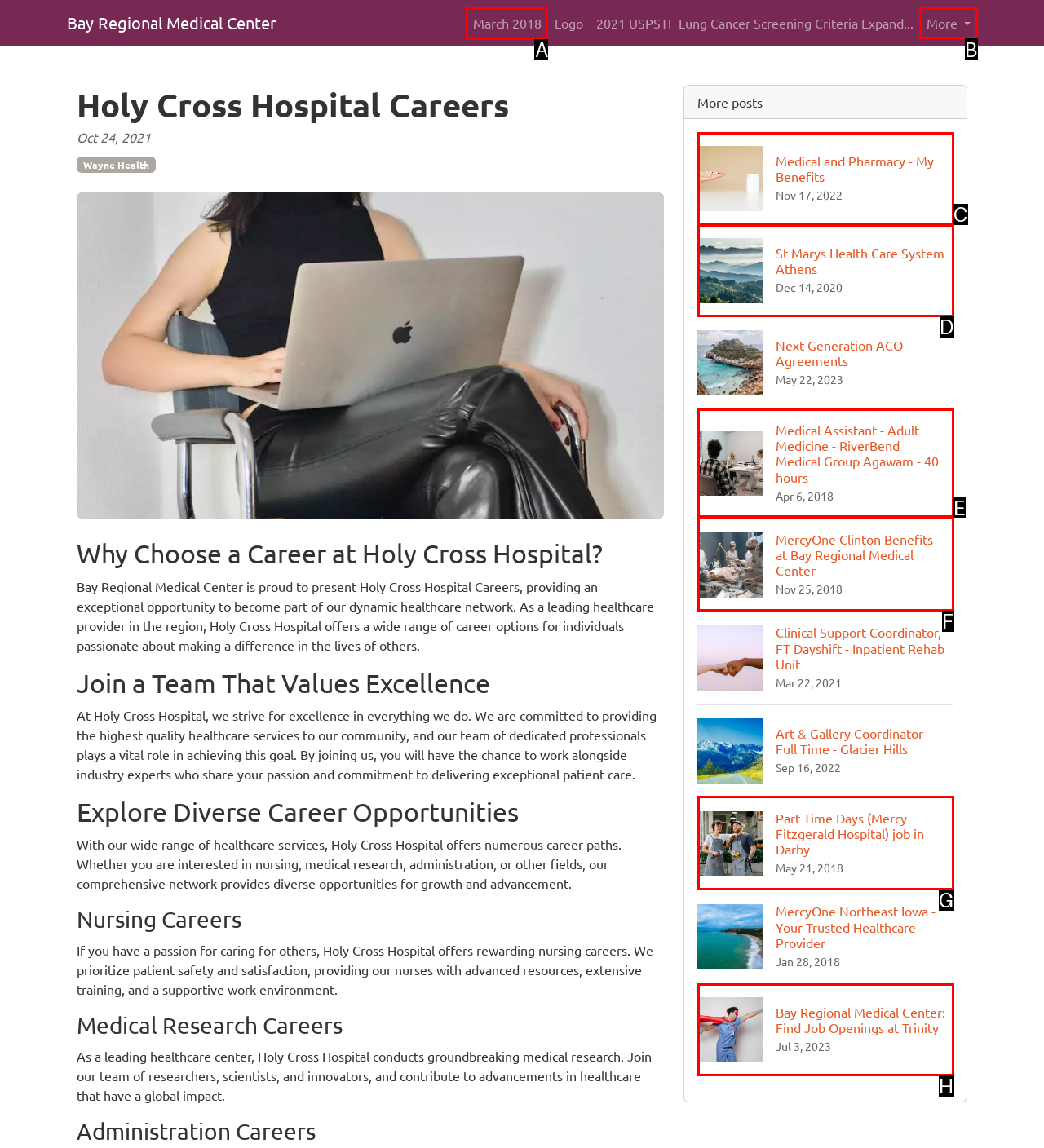Pick the option that should be clicked to perform the following task: Explore More
Answer with the letter of the selected option from the available choices.

B